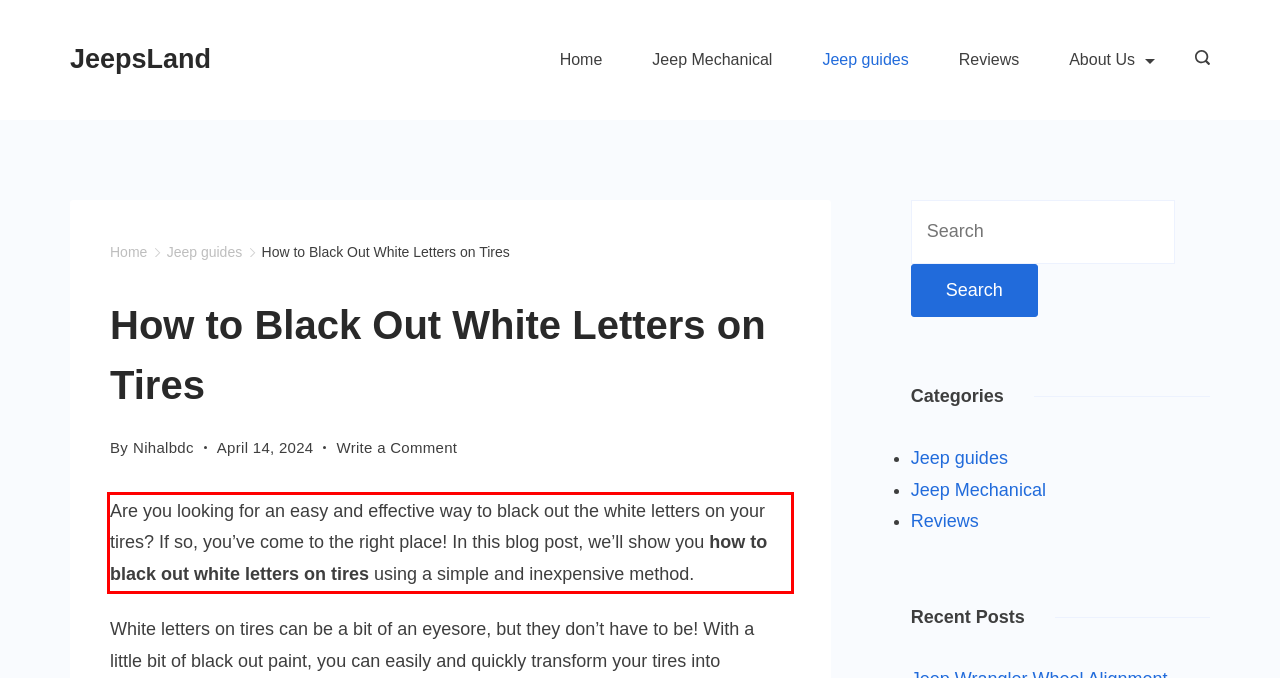Using the provided screenshot of a webpage, recognize and generate the text found within the red rectangle bounding box.

Are you looking for an easy and effective way to black out the white letters on your tires? If so, you’ve come to the right place! In this blog post, we’ll show you how to black out white letters on tires using a simple and inexpensive method.